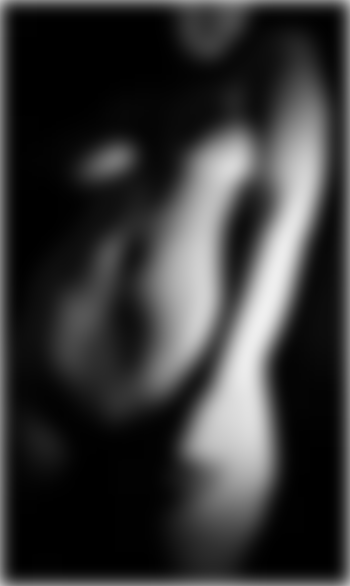What is the artist's aim in her work?
Please answer using one word or phrase, based on the screenshot.

to challenge societal perceptions